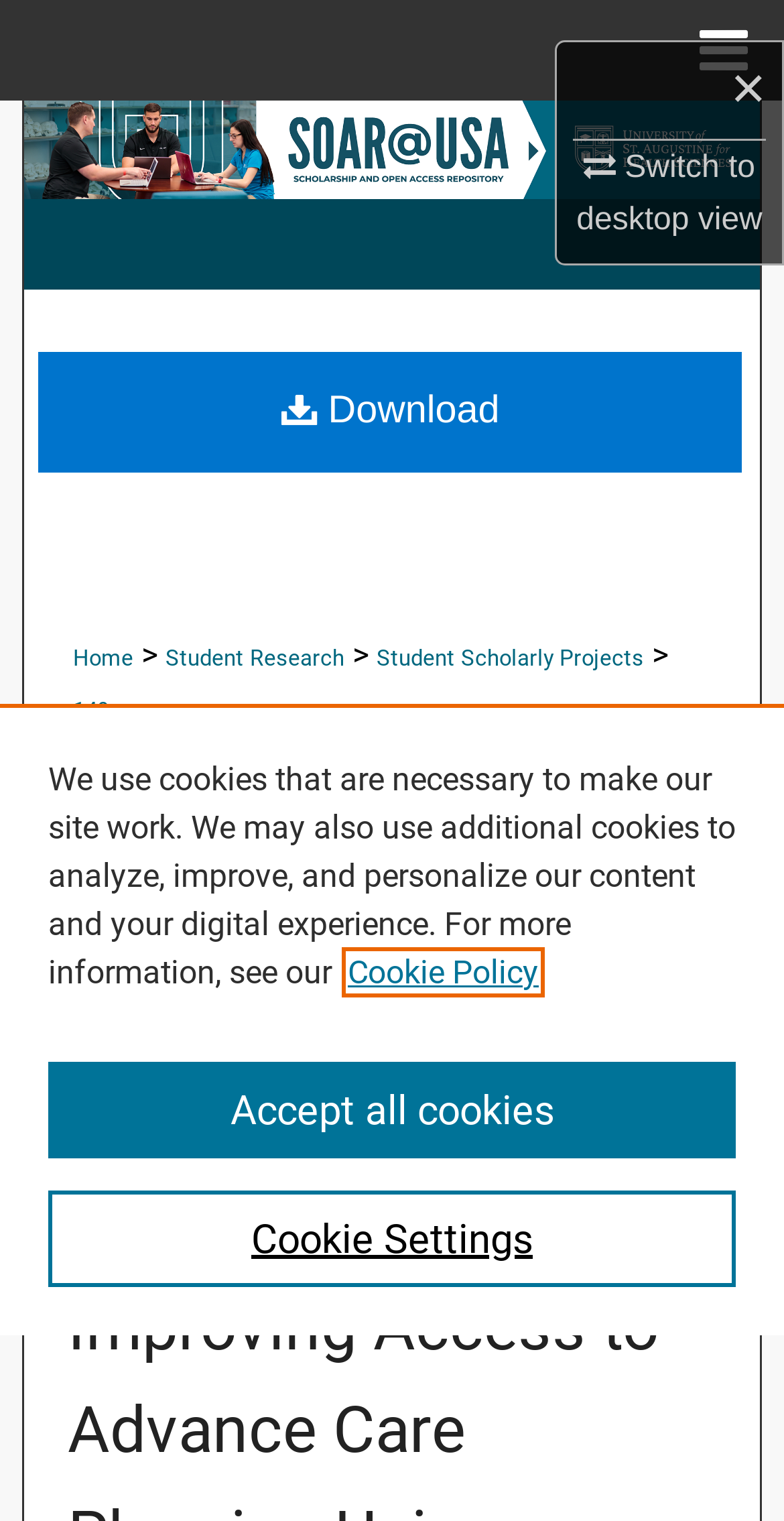What is the breadcrumb navigation showing?
Examine the image and provide an in-depth answer to the question.

I found the answer by looking at the navigation element 'Breadcrumb' which contains links 'Home', 'Student Research', and 'Student Scholarly Projects', indicating that the breadcrumb navigation is showing the path from home to the current page.